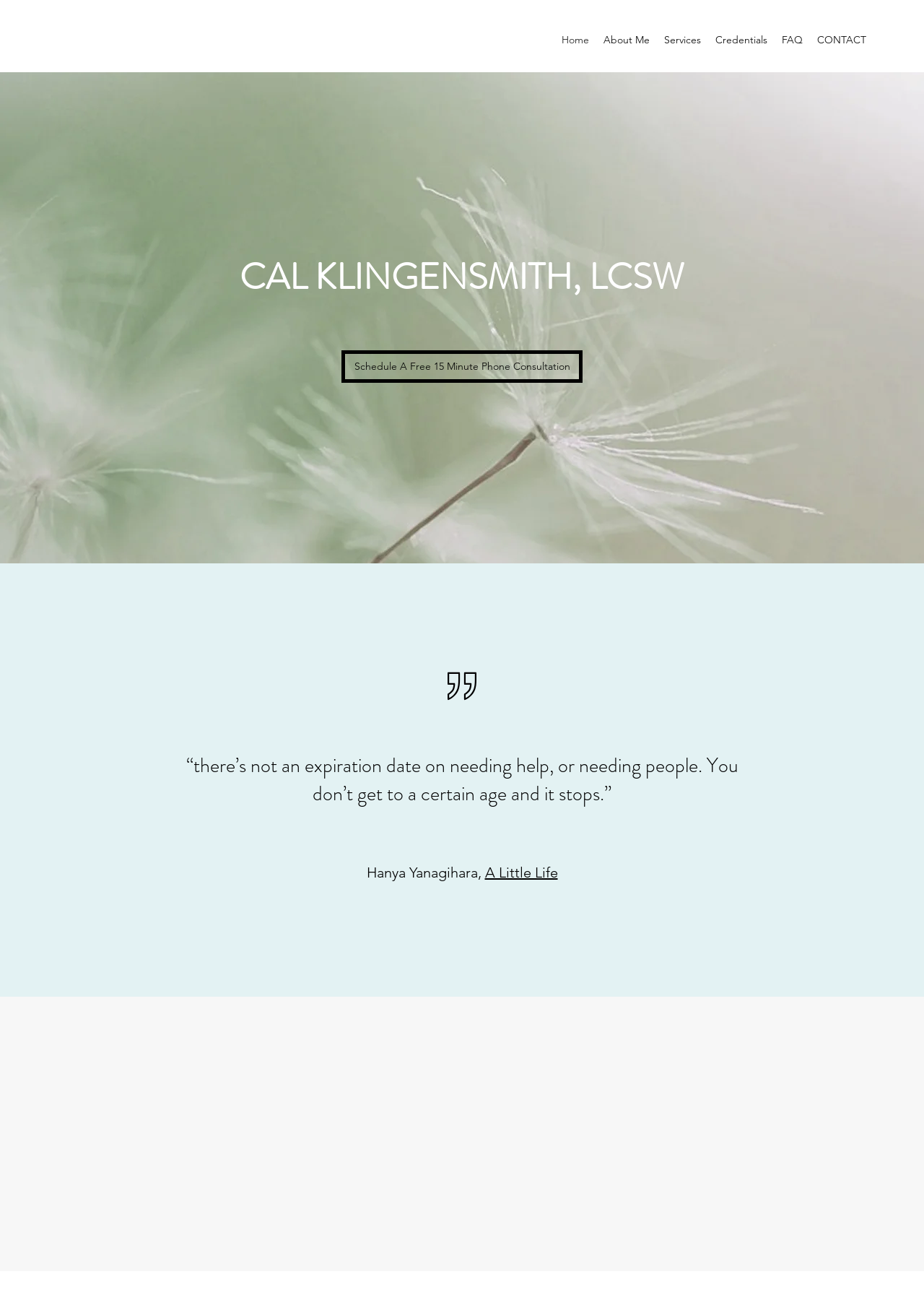Find the UI element described as: "Facebook" and predict its bounding box coordinates. Ensure the coordinates are four float numbers between 0 and 1, [left, top, right, bottom].

None